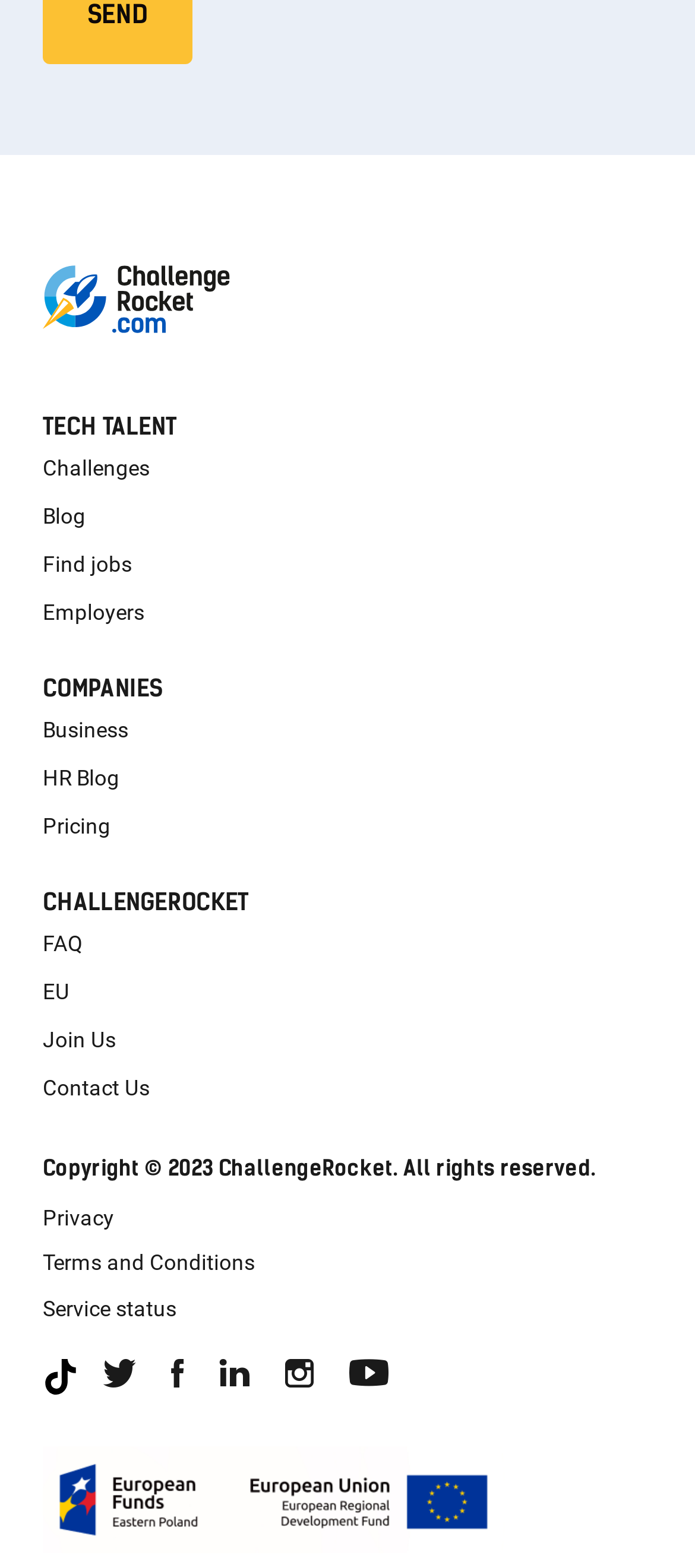Provide the bounding box coordinates of the HTML element this sentence describes: "Terms and Conditions". The bounding box coordinates consist of four float numbers between 0 and 1, i.e., [left, top, right, bottom].

[0.062, 0.797, 0.938, 0.815]